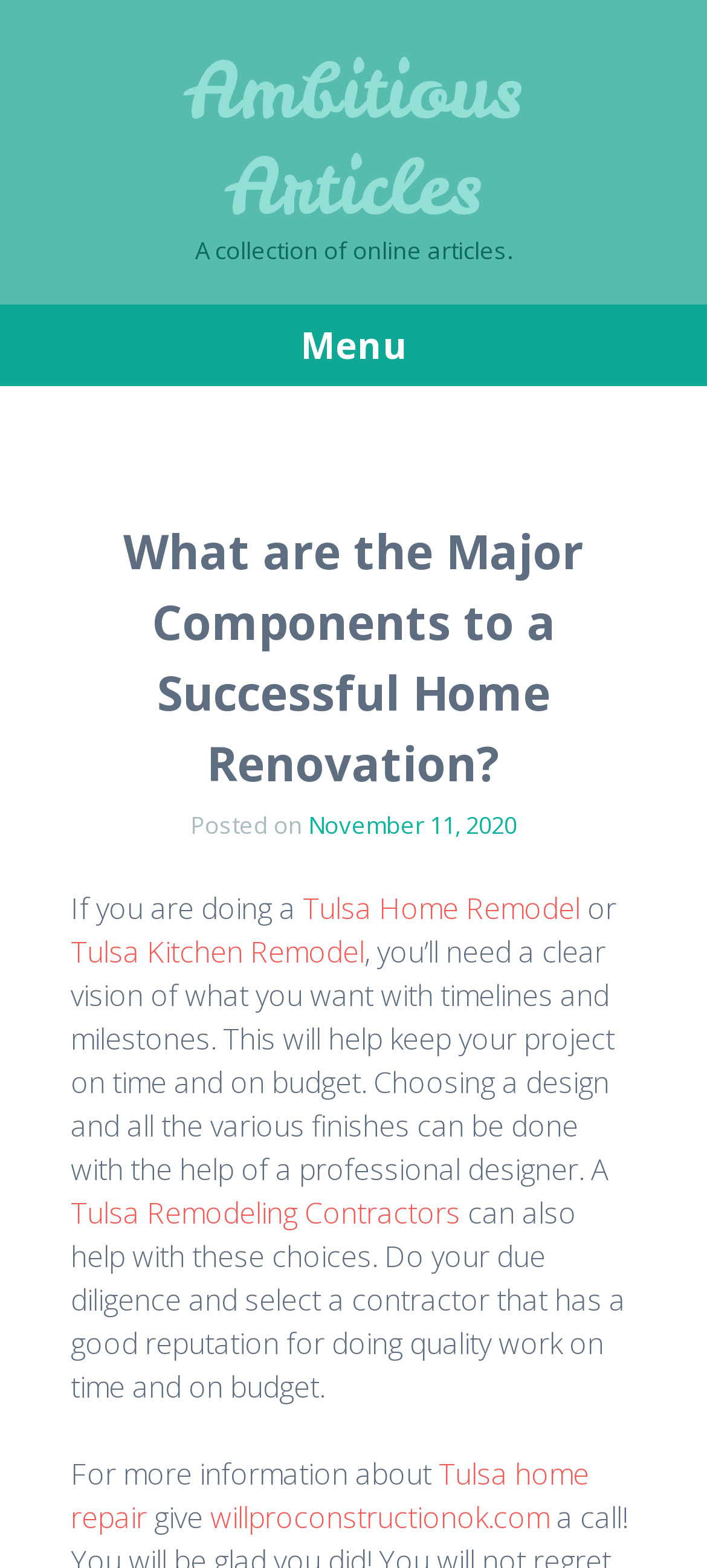Using the information in the image, give a comprehensive answer to the question: 
What is necessary for a successful home renovation?

According to the article, 'If you are doing a Tulsa Home Remodel or Tulsa Kitchen Remodel, you'll need a clear vision of what you want with timelines and milestones.' This implies that having a clear vision and setting timelines and milestones is necessary for a successful home renovation.